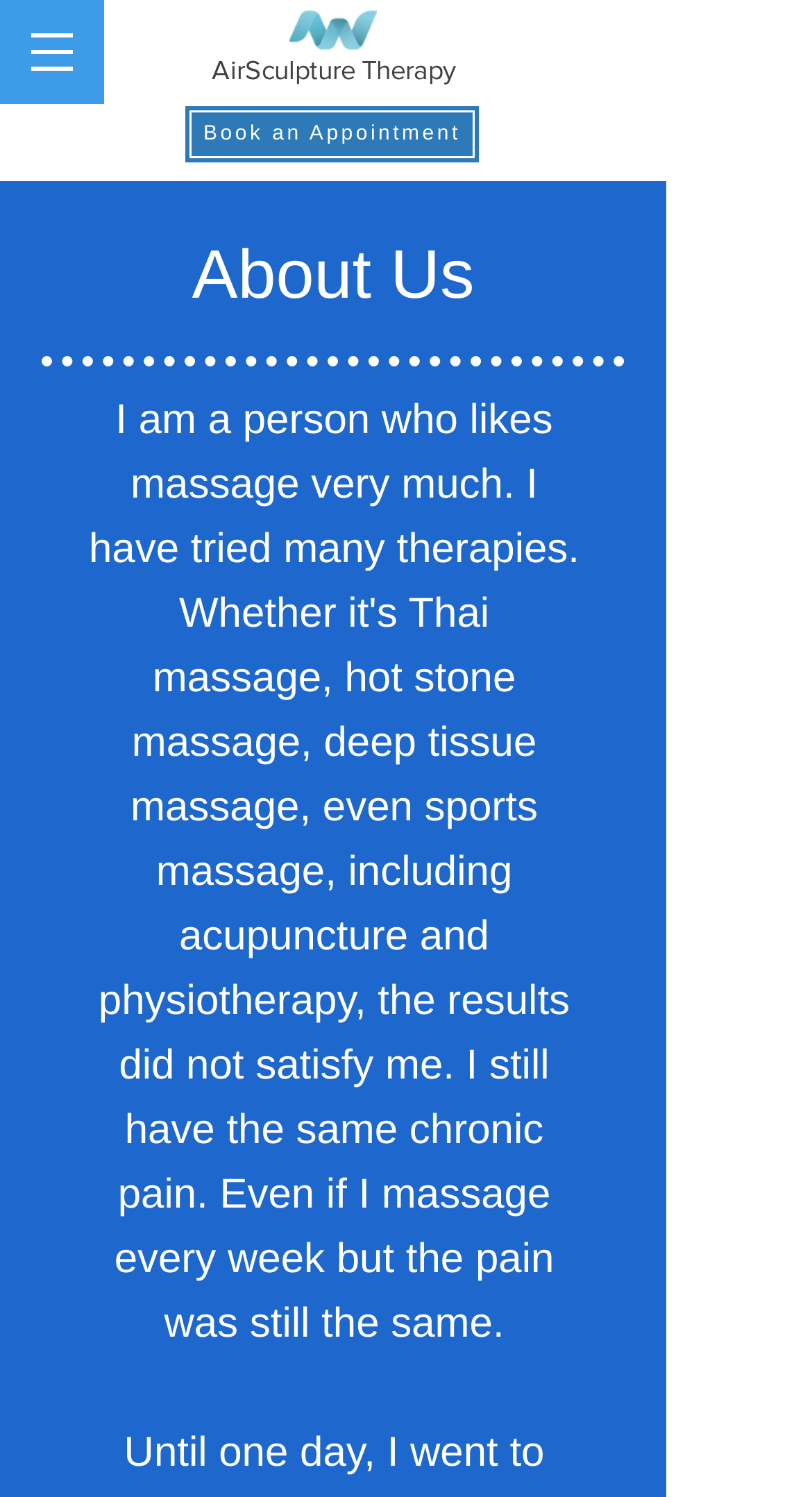How many navigation buttons are there?
Offer a detailed and exhaustive answer to the question.

I found the answer by looking at the navigation element on the webpage, which has a button with a popup menu. There is only one navigation button.